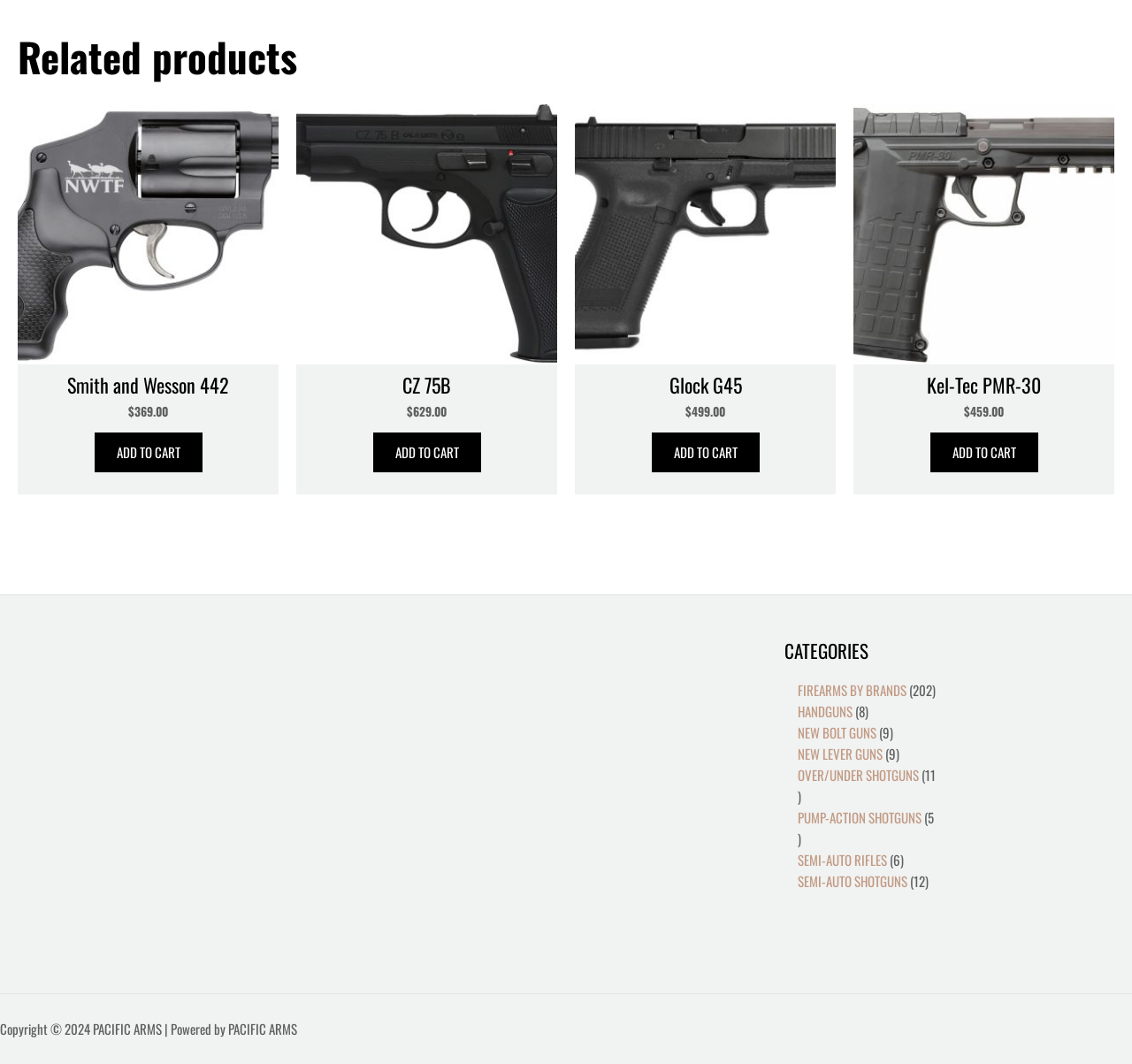Find the bounding box coordinates of the clickable area that will achieve the following instruction: "Submit a review".

[0.052, 0.344, 0.125, 0.381]